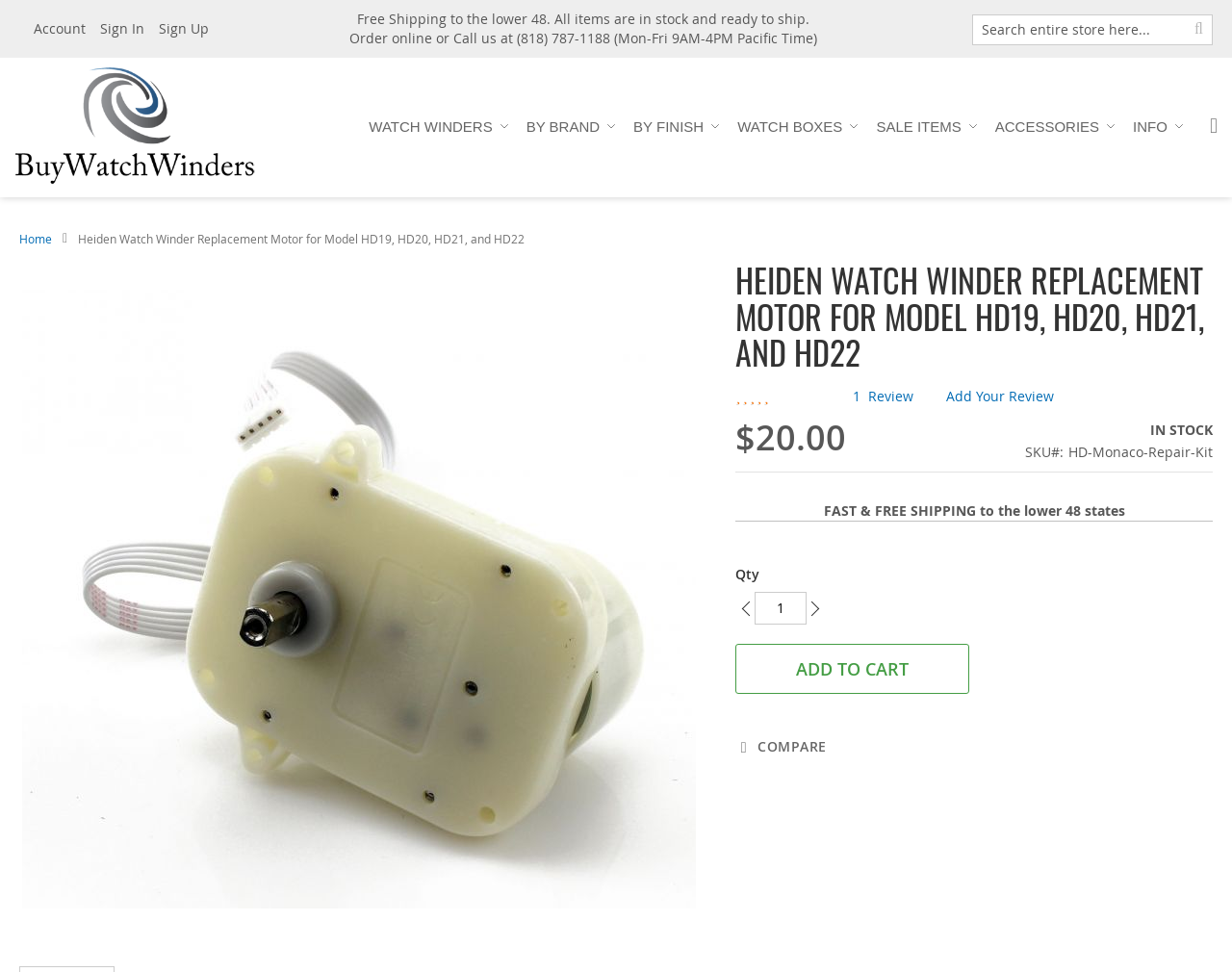Bounding box coordinates are specified in the format (top-left x, top-left y, bottom-right x, bottom-right y). All values are floating point numbers bounded between 0 and 1. Please provide the bounding box coordinate of the region this sentence describes: name="q" placeholder="Search entire store here..."

[0.789, 0.014, 0.984, 0.046]